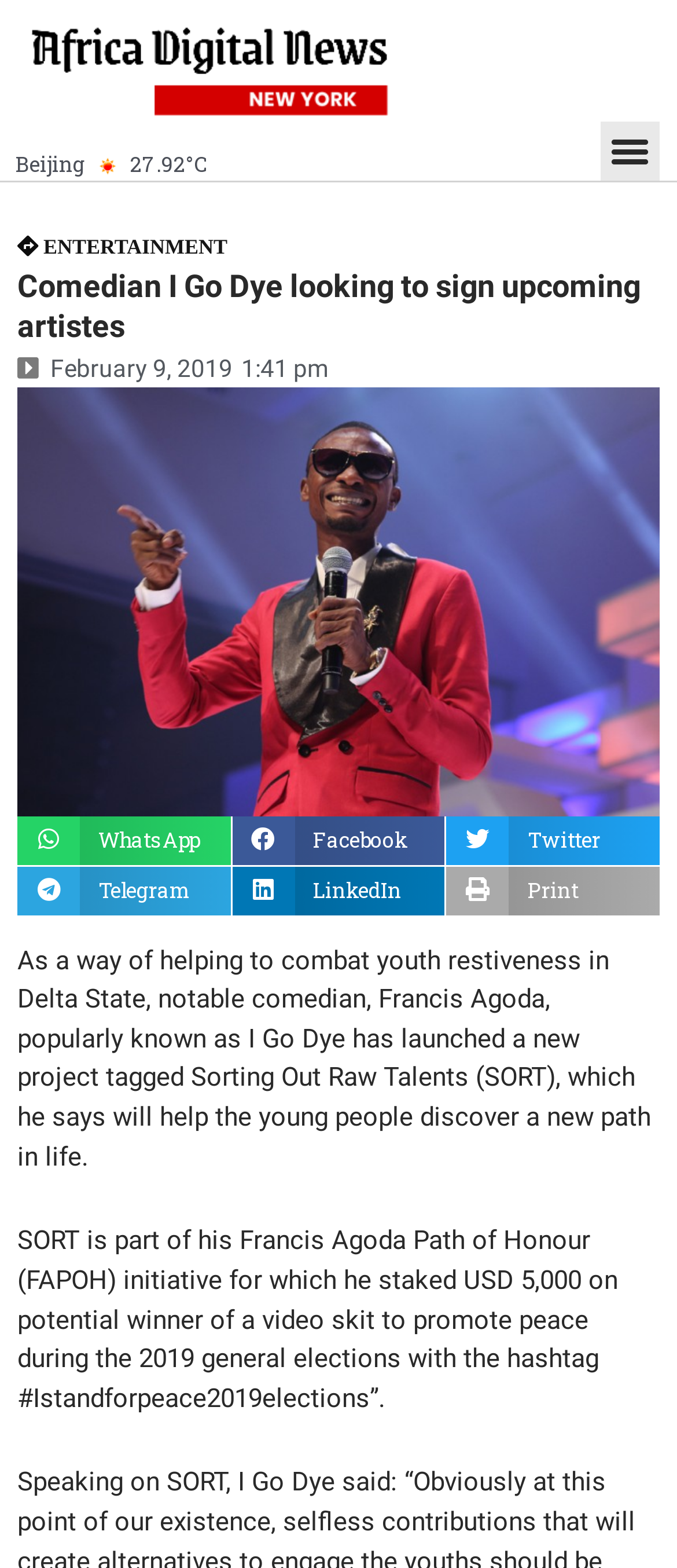What is the hashtag used to promote peace during the 2019 general elections?
Refer to the image and respond with a one-word or short-phrase answer.

#Istandforpeace2019elections